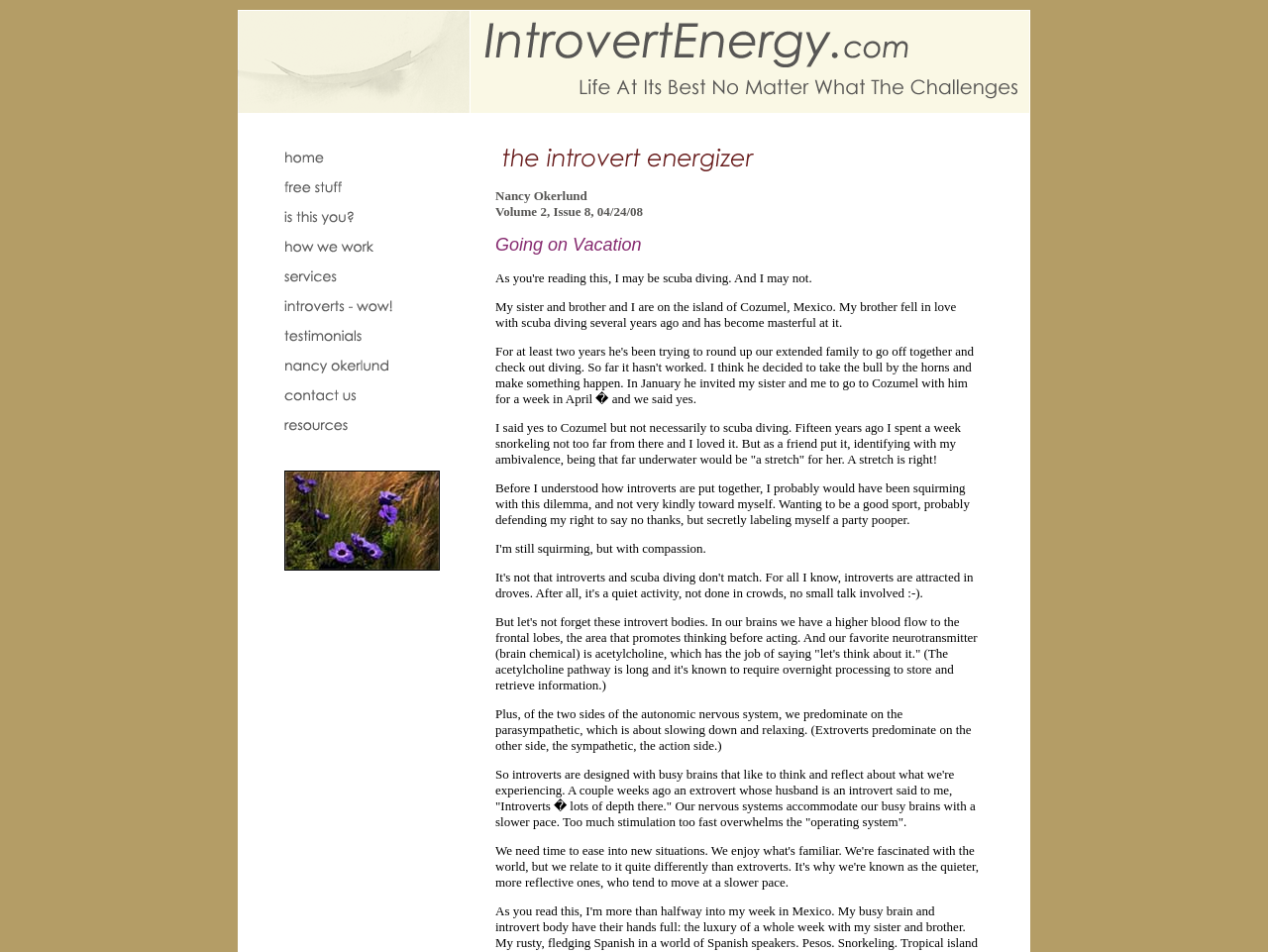Please provide a one-word or phrase answer to the question: 
What is the topic of the article?

Going on Vacation